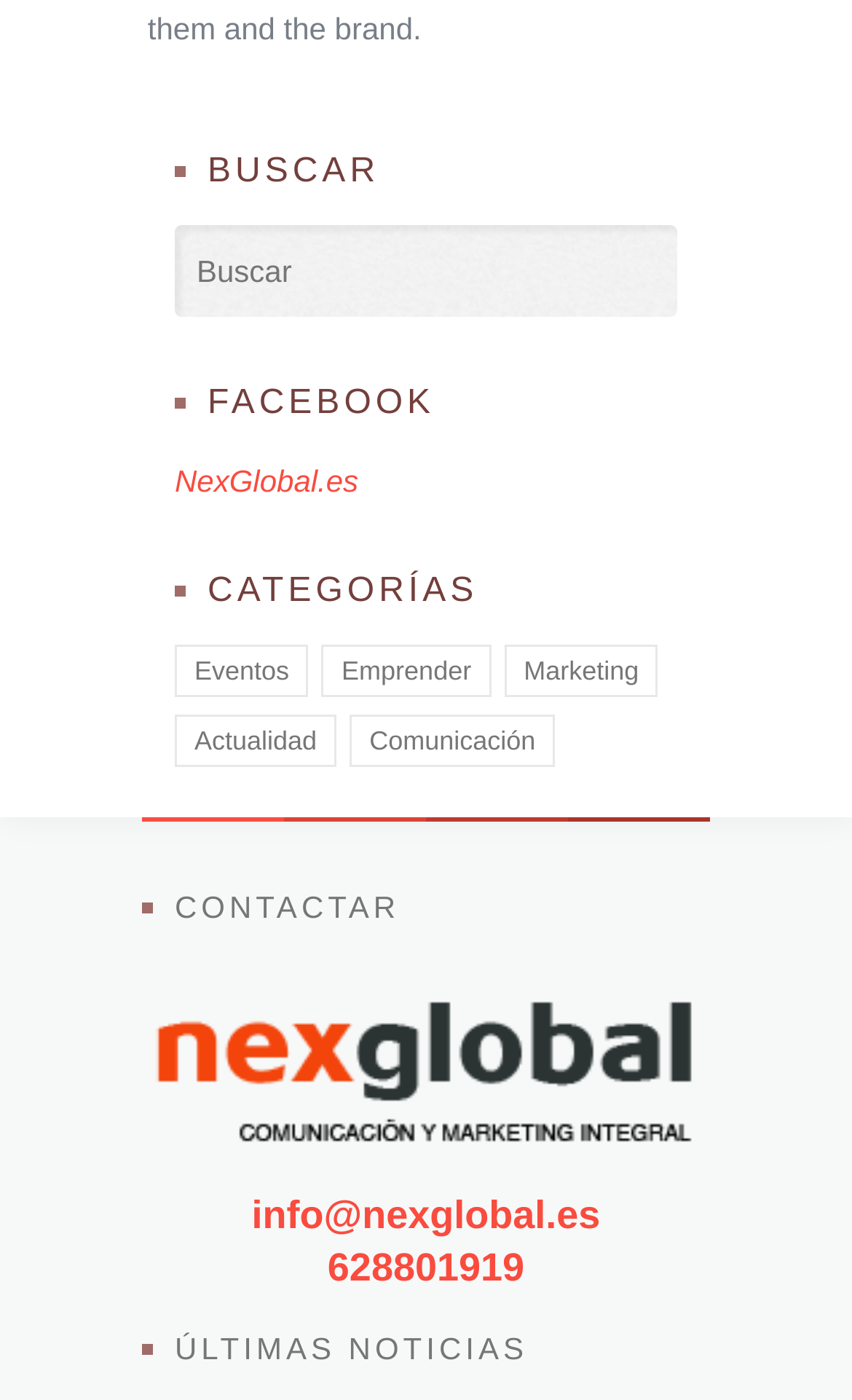Please identify the bounding box coordinates of the element's region that should be clicked to execute the following instruction: "Explore Eventos". The bounding box coordinates must be four float numbers between 0 and 1, i.e., [left, top, right, bottom].

[0.205, 0.46, 0.362, 0.497]